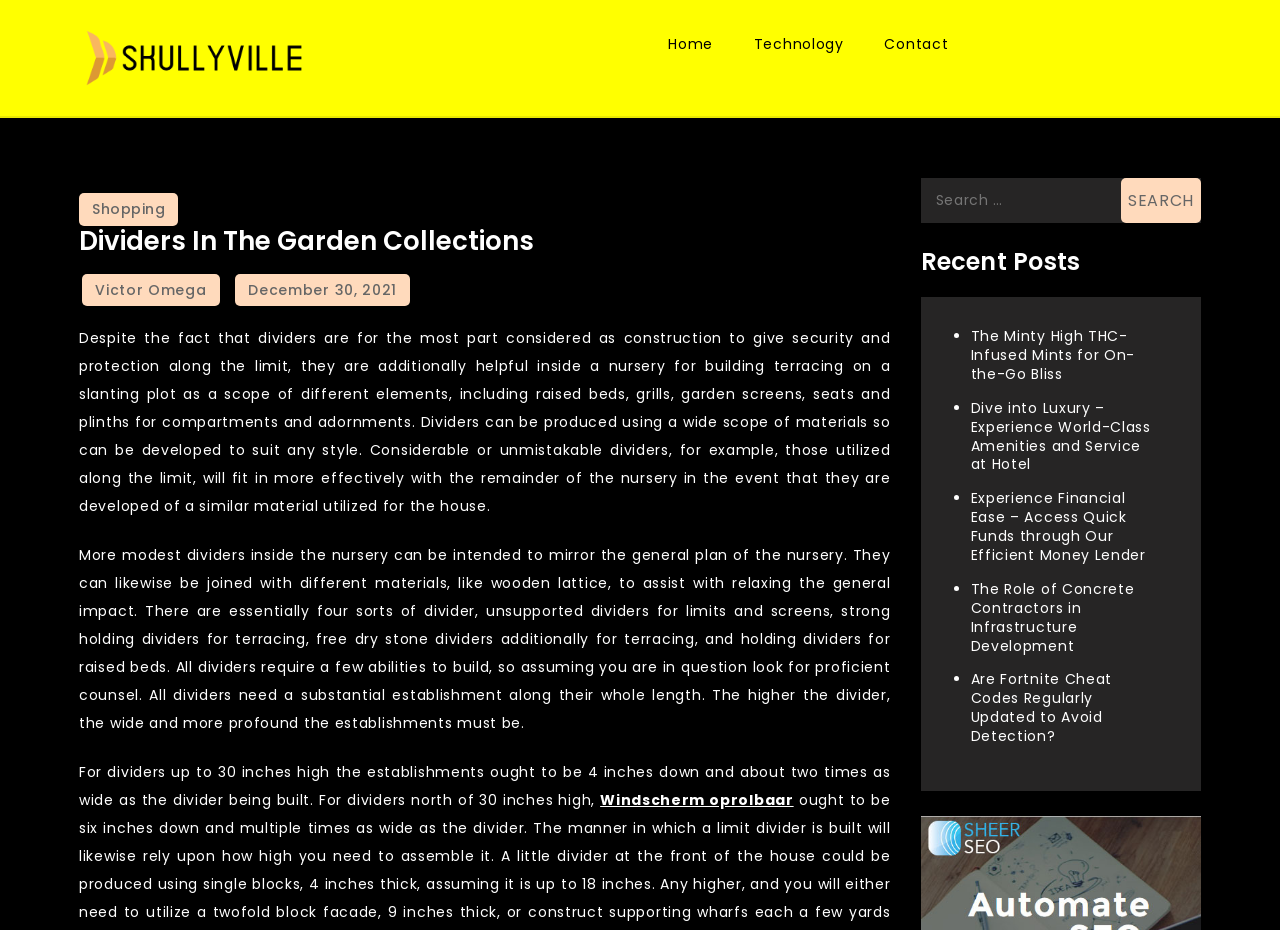What is the category of the recent post 'The Minty High THC-Infused Mints for On-the-Go Bliss'?
We need a detailed and meticulous answer to the question.

The webpage does not provide a specific category for the recent post 'The Minty High THC-Infused Mints for On-the-Go Bliss', but it is listed under the 'Recent Posts' section.